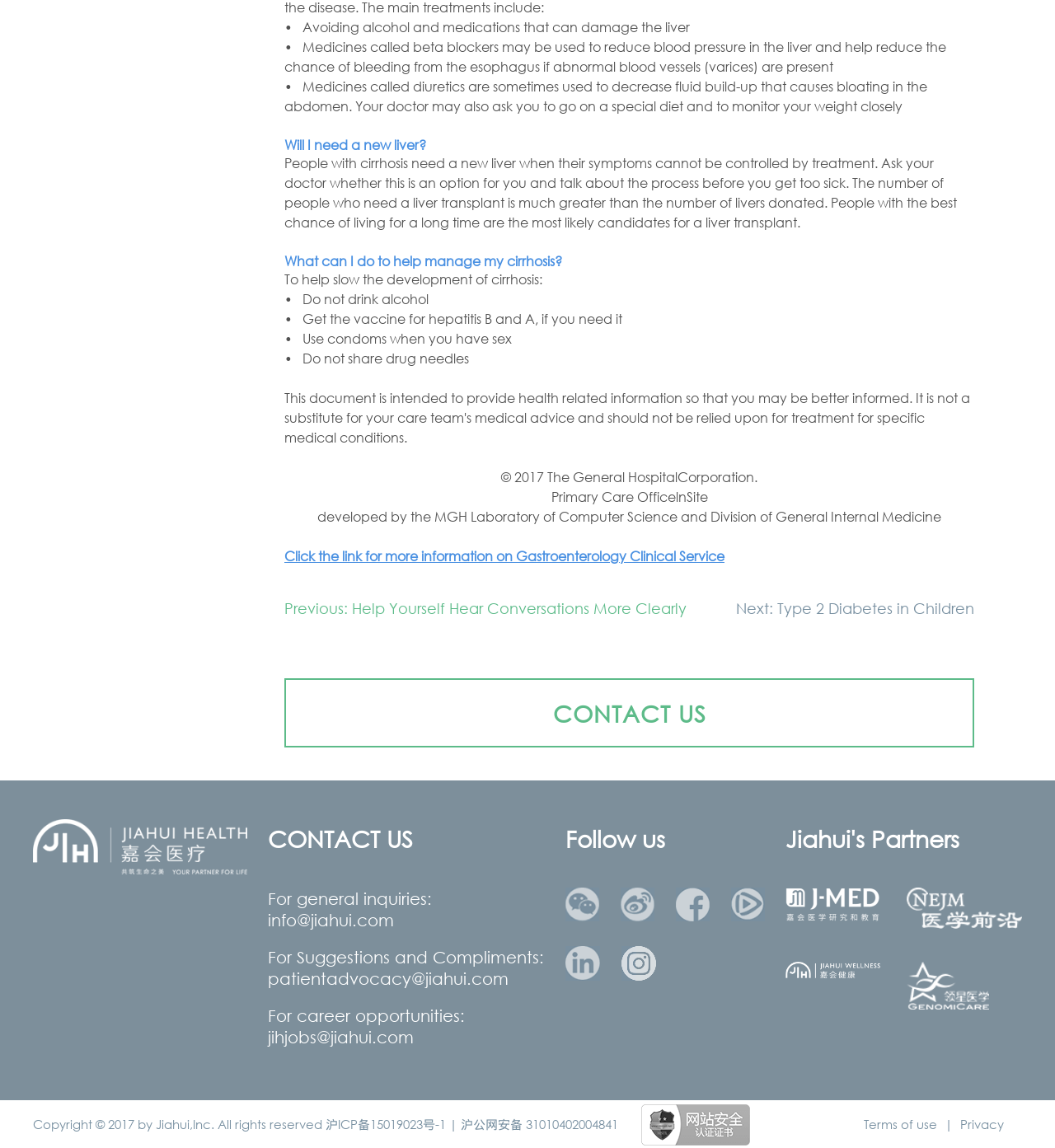Given the webpage screenshot and the description, determine the bounding box coordinates (top-left x, top-left y, bottom-right x, bottom-right y) that define the location of the UI element matching this description: May 21, 2018

None